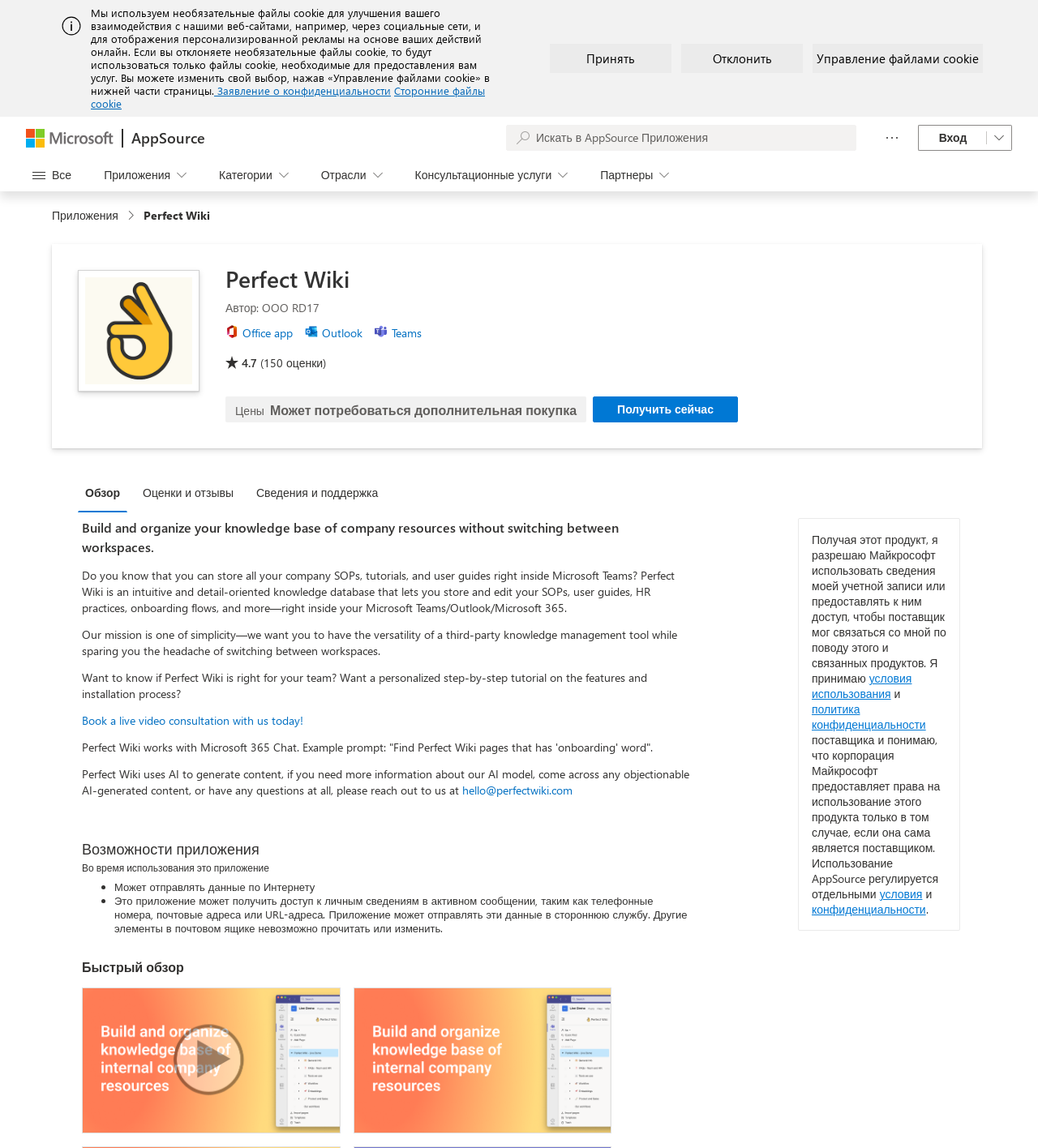Identify the bounding box coordinates of the area that should be clicked in order to complete the given instruction: "Book a live video consultation". The bounding box coordinates should be four float numbers between 0 and 1, i.e., [left, top, right, bottom].

[0.079, 0.621, 0.292, 0.634]